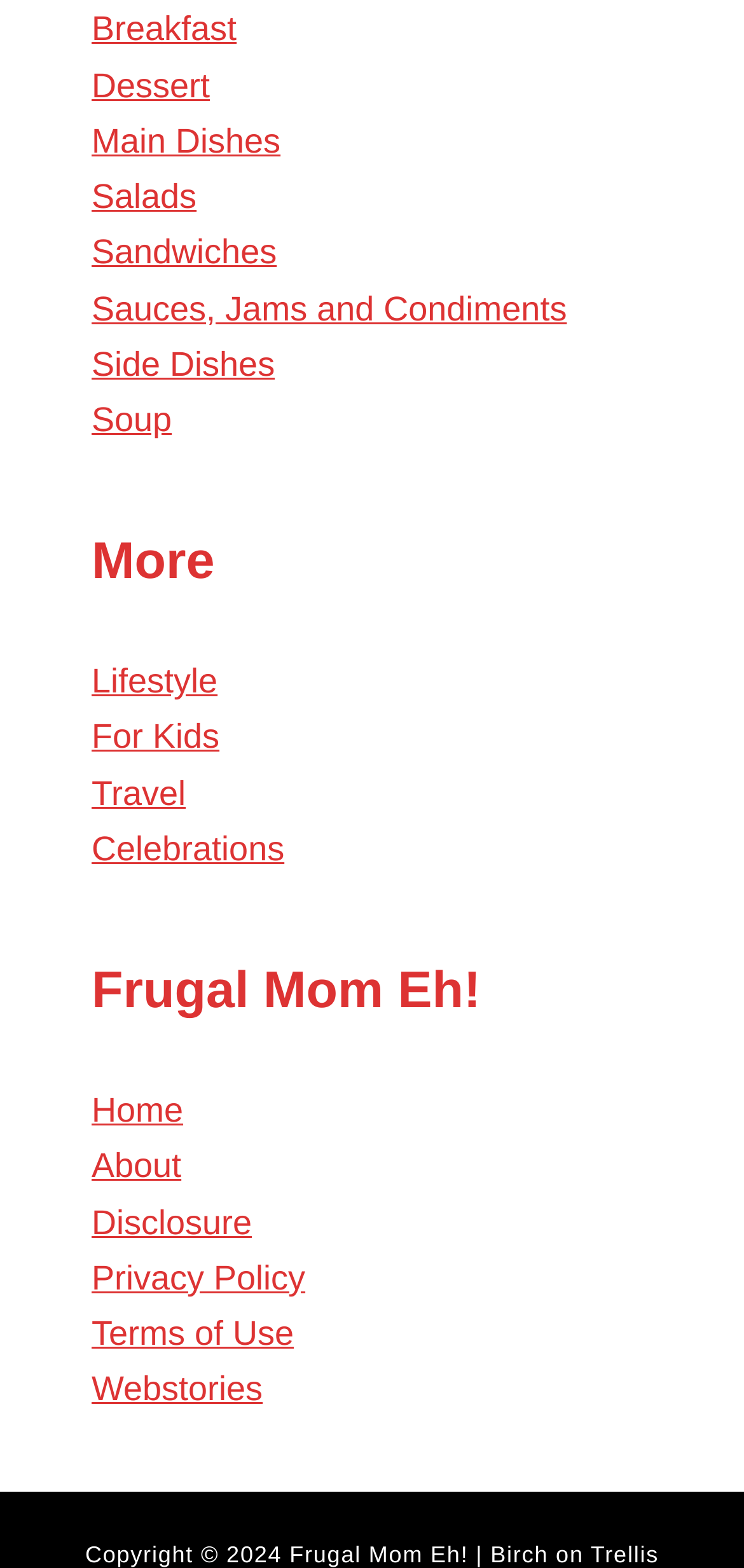Answer the following query with a single word or phrase:
What is the last link on the webpage?

Webstories